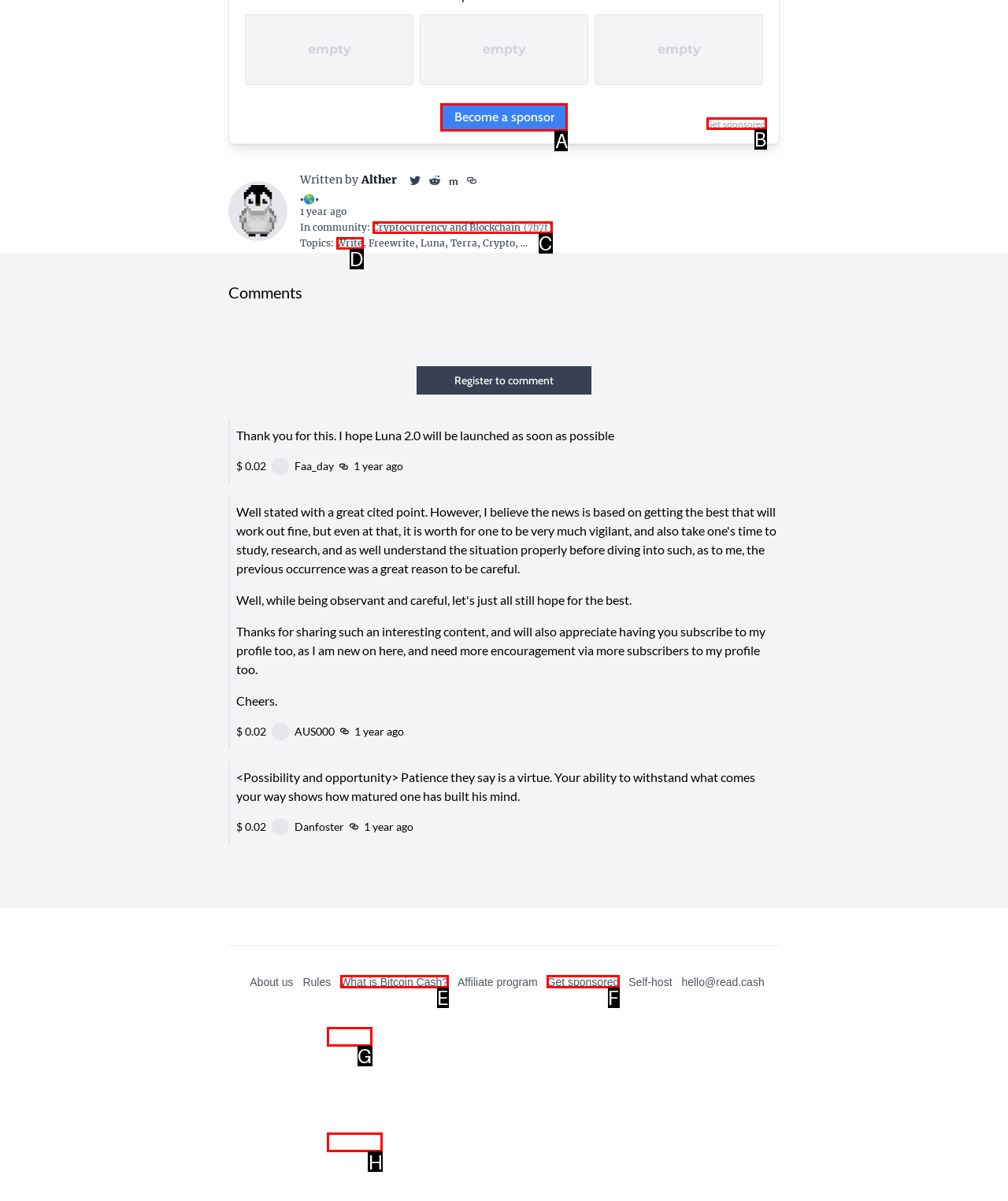Determine the letter of the element I should select to fulfill the following instruction: Click on the 'Become a sponsor' link. Just provide the letter.

A